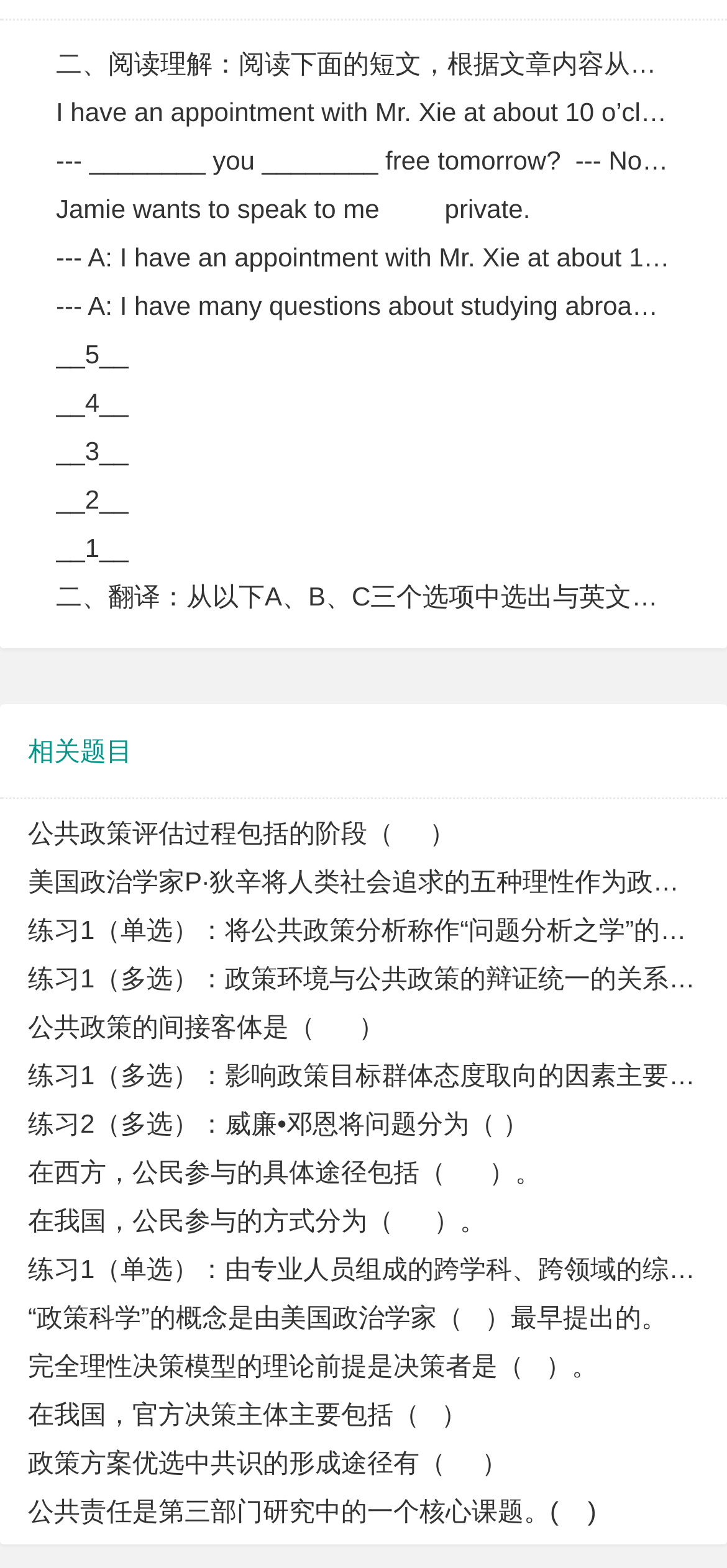Find and indicate the bounding box coordinates of the region you should select to follow the given instruction: "click the link to read the conversation about an appointment".

[0.077, 0.118, 0.729, 0.149]